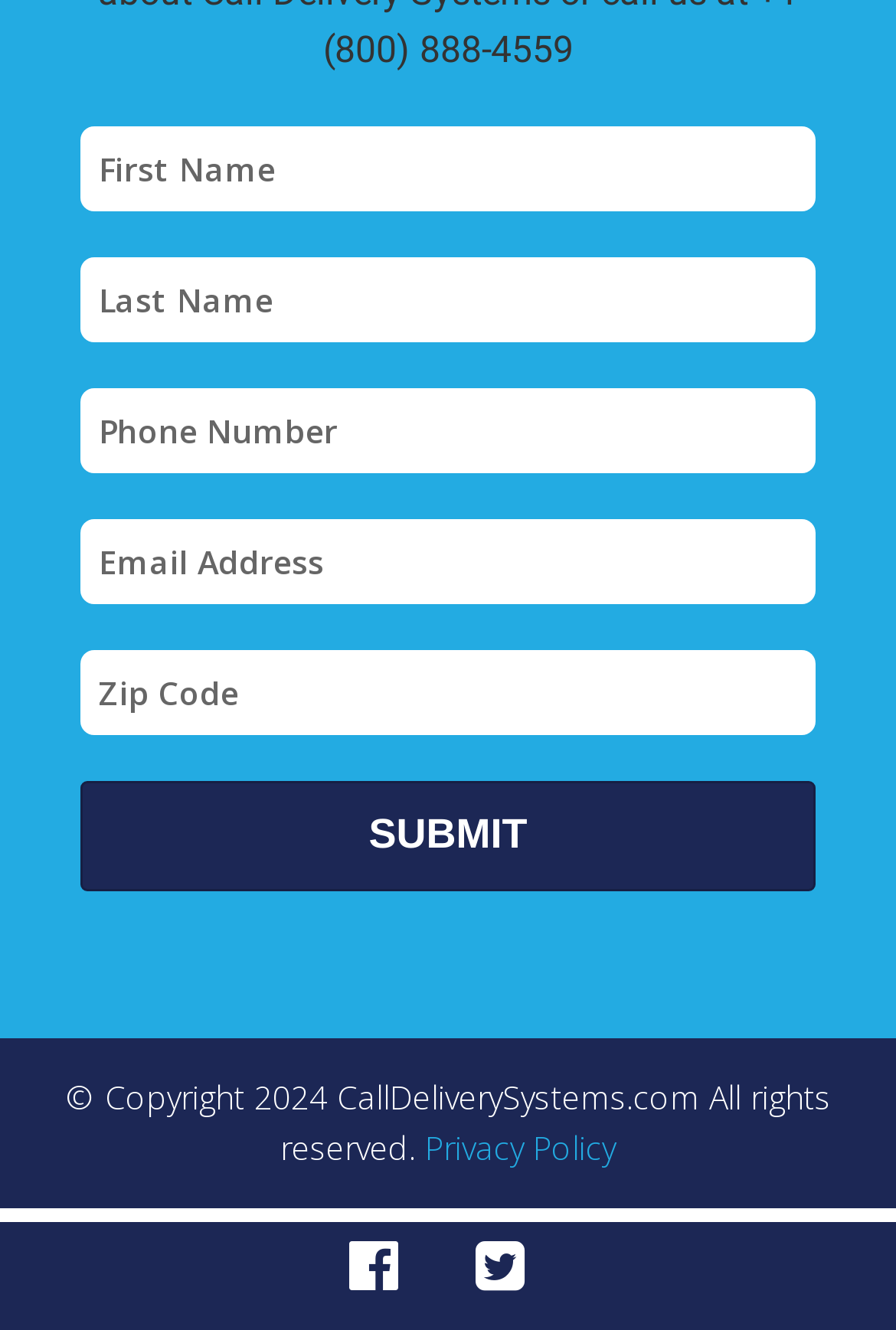Bounding box coordinates are to be given in the format (top-left x, top-left y, bottom-right x, bottom-right y). All values must be floating point numbers between 0 and 1. Provide the bounding box coordinate for the UI element described as: name="phone-number" placeholder="Phone Number"

[0.09, 0.291, 0.91, 0.355]